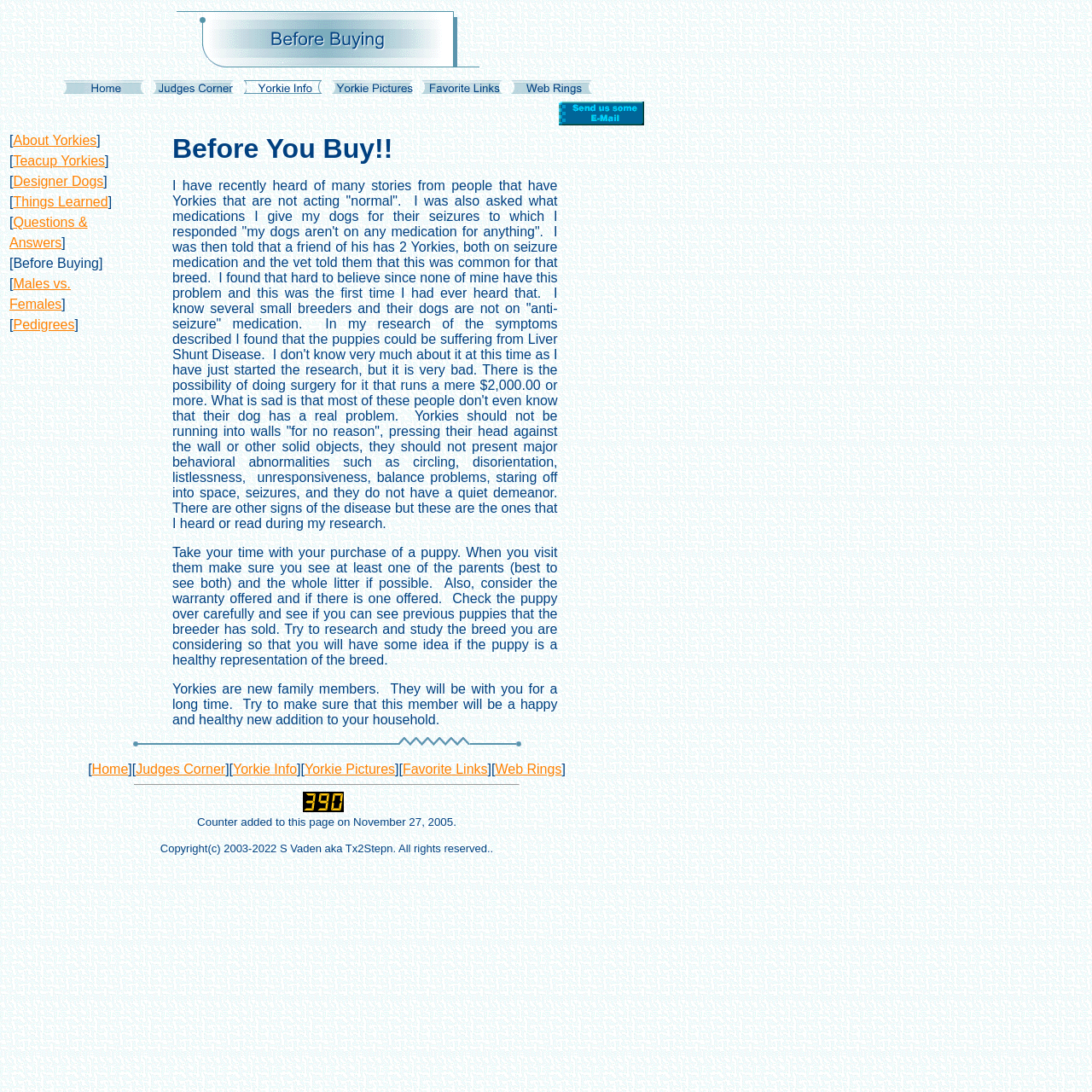Please find the bounding box coordinates of the element that needs to be clicked to perform the following instruction: "Click the health link". The bounding box coordinates should be four float numbers between 0 and 1, represented as [left, top, right, bottom].

None